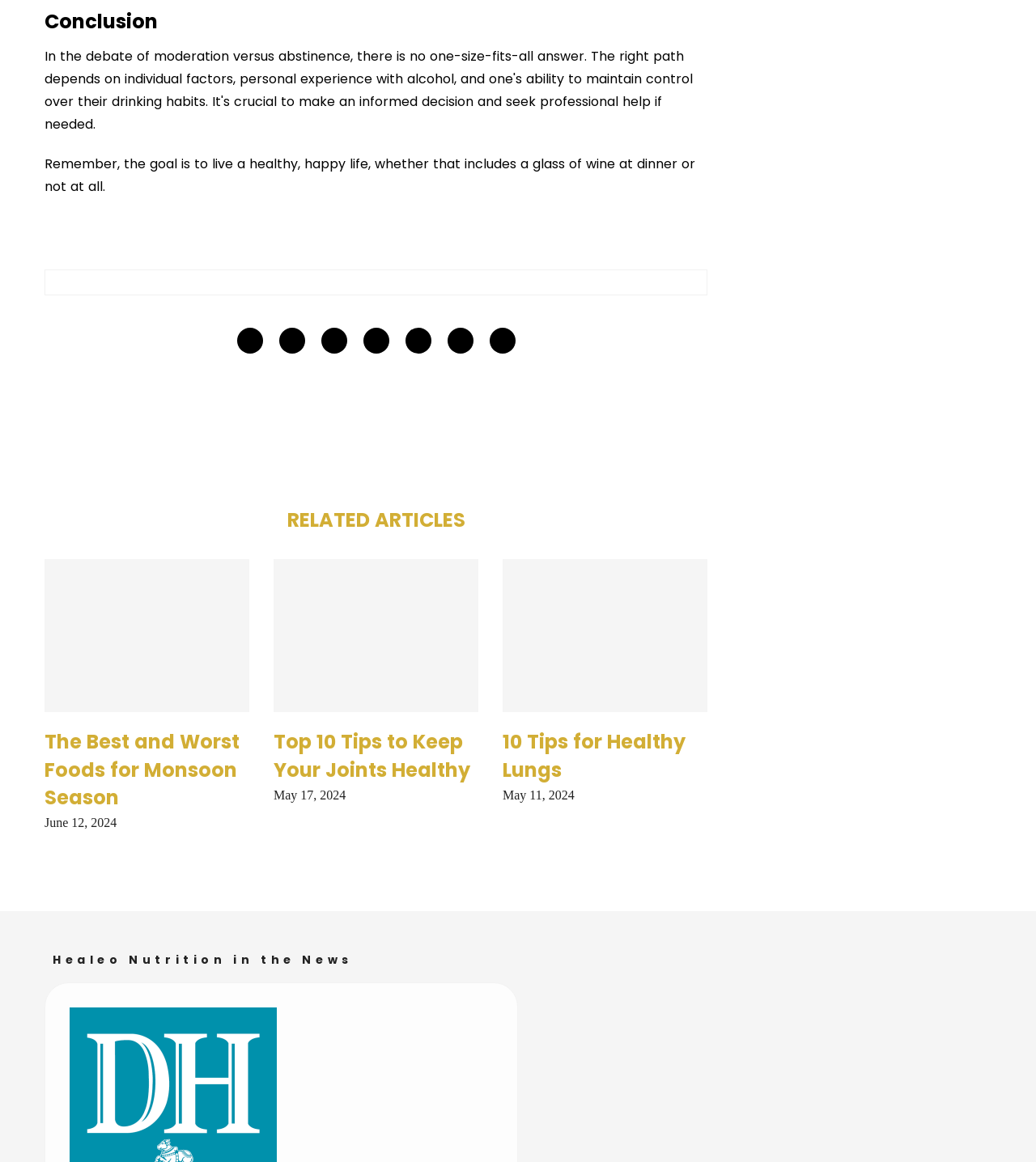What is the name of the section that mentions 'Healeo Nutrition in the News'?
Look at the image and answer with only one word or phrase.

Healeo Nutrition in the News